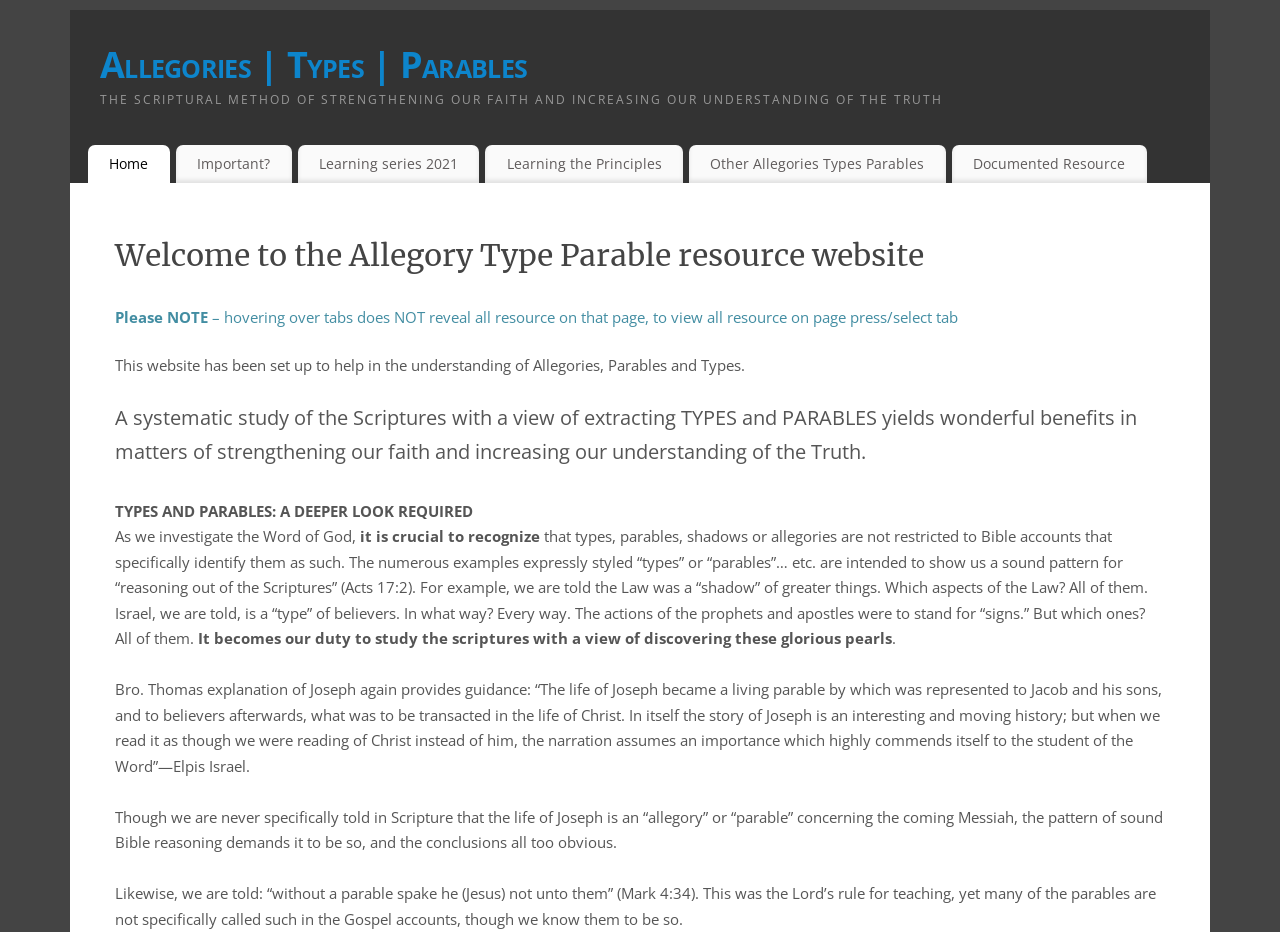Identify and provide the title of the webpage.

Welcome to the Allegory Type Parable resource website